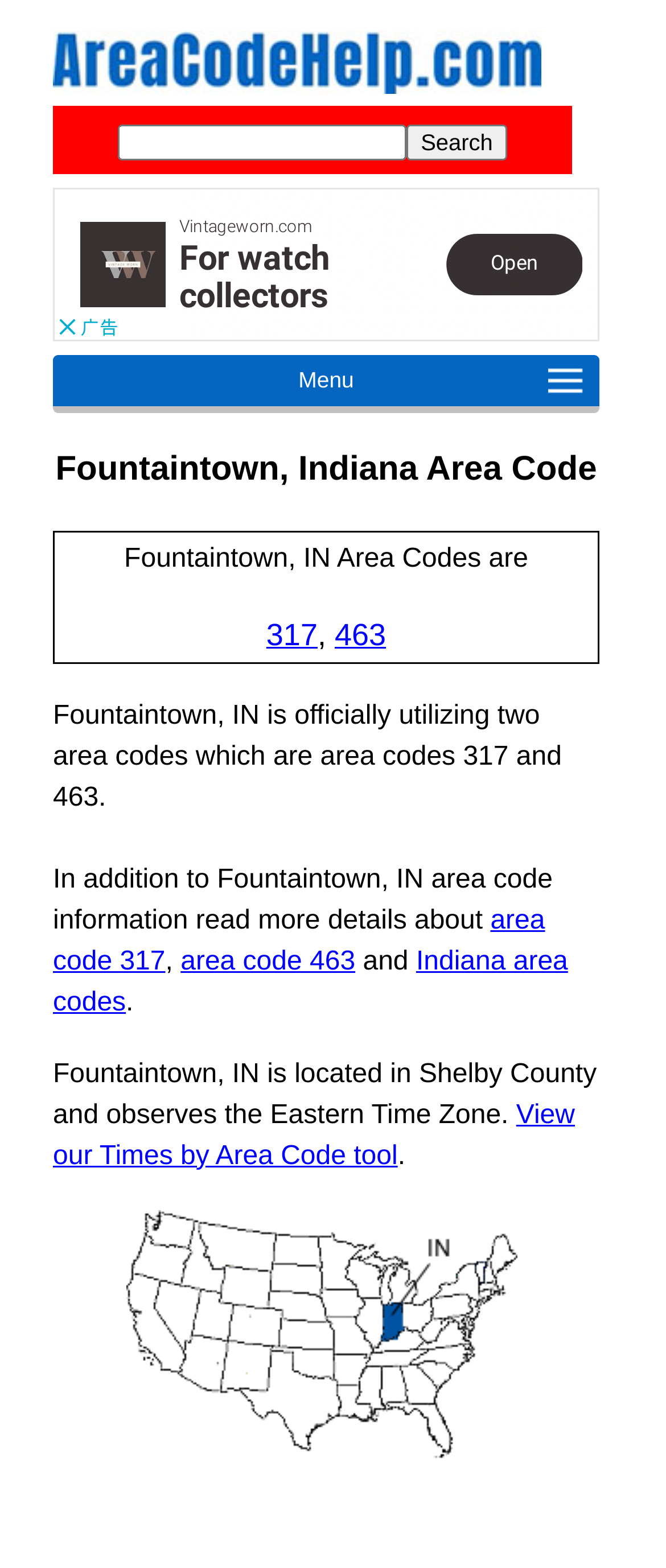Please provide a one-word or phrase answer to the question: 
What time zone does Fountaintown, IN observe?

Eastern Time Zone